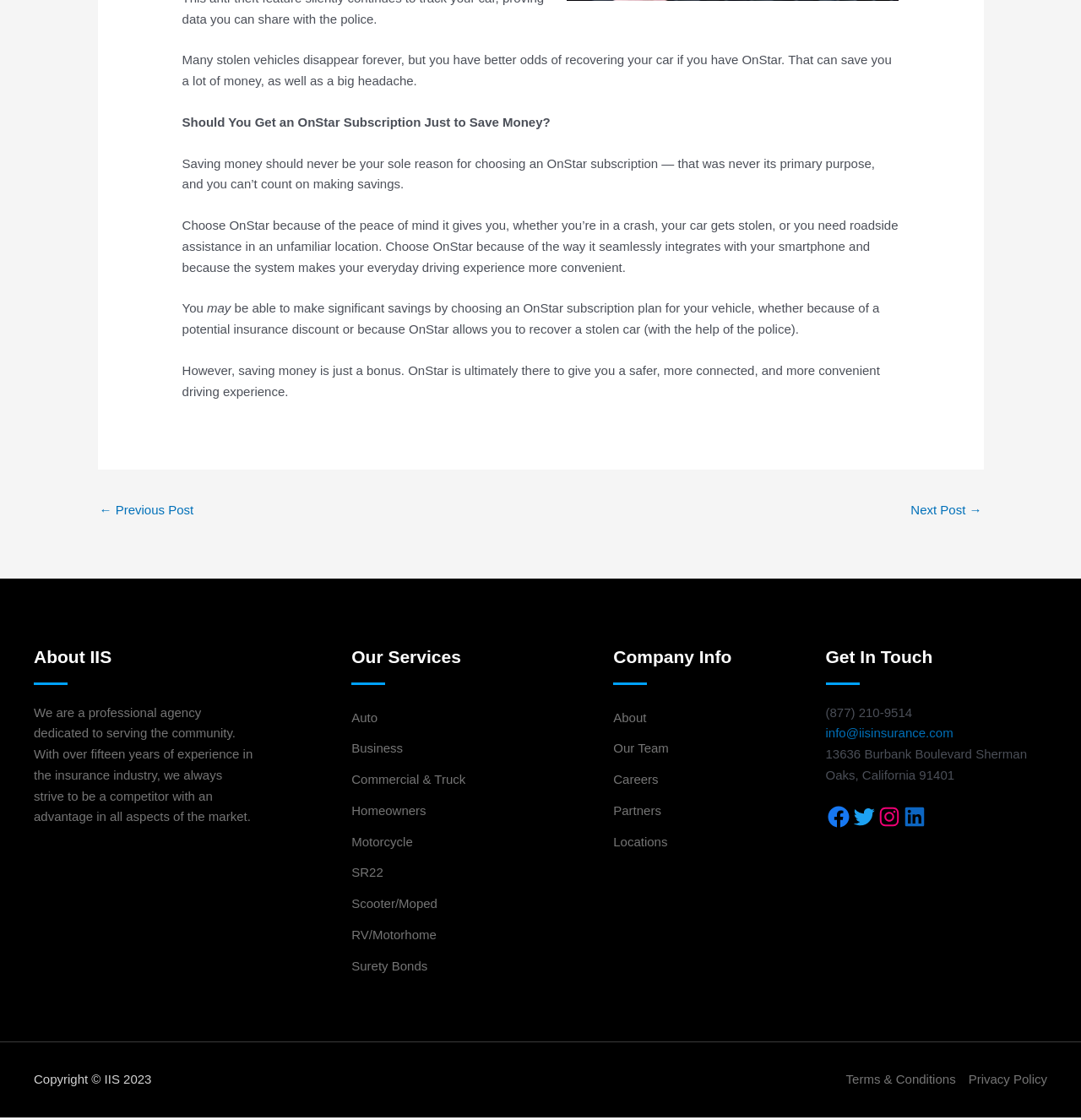Can you provide the bounding box coordinates for the element that should be clicked to implement the instruction: "Click on the 'About' link"?

[0.567, 0.634, 0.598, 0.647]